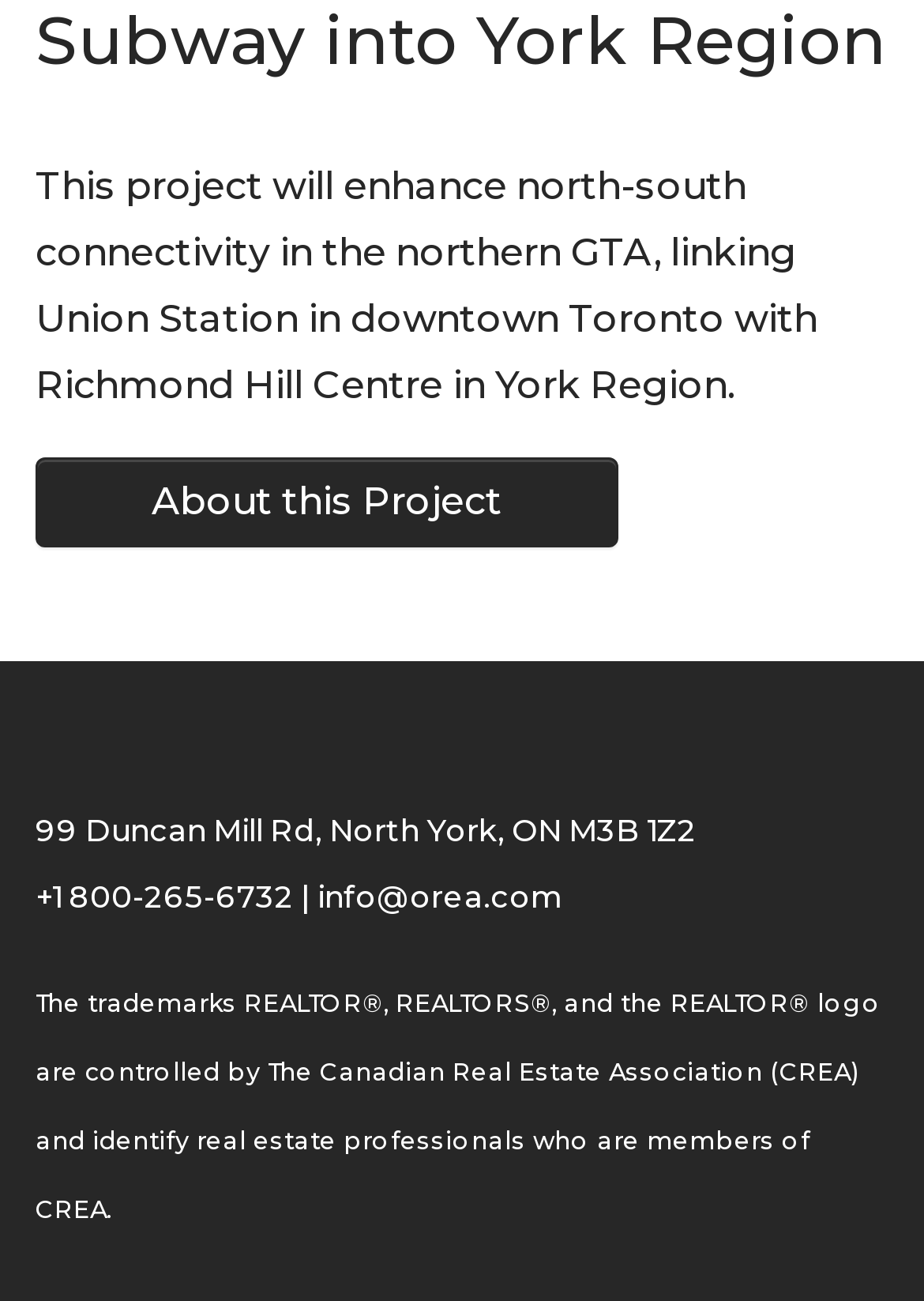Find the bounding box coordinates for the UI element that matches this description: "+1 800-265-6732".

[0.038, 0.675, 0.318, 0.702]